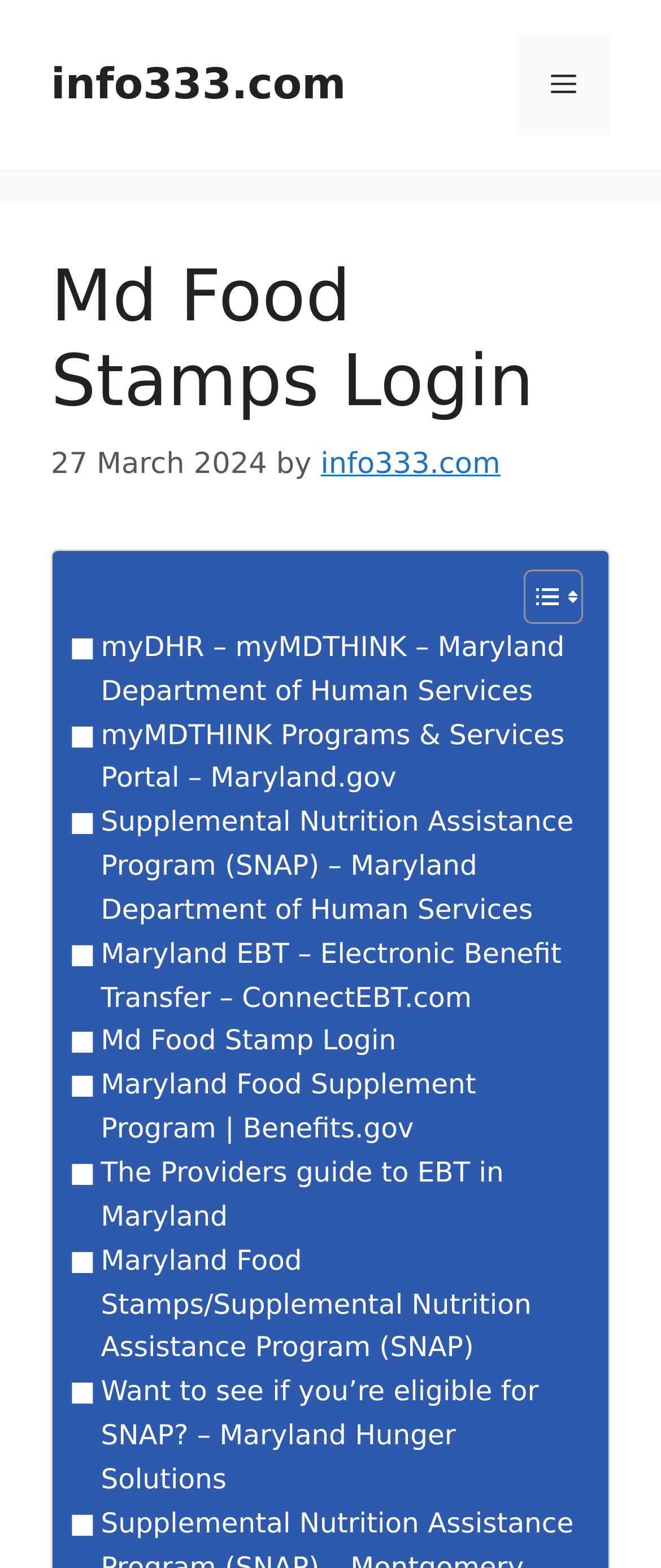Specify the bounding box coordinates for the region that must be clicked to perform the given instruction: "Toggle the table of content".

[0.754, 0.362, 0.869, 0.399]